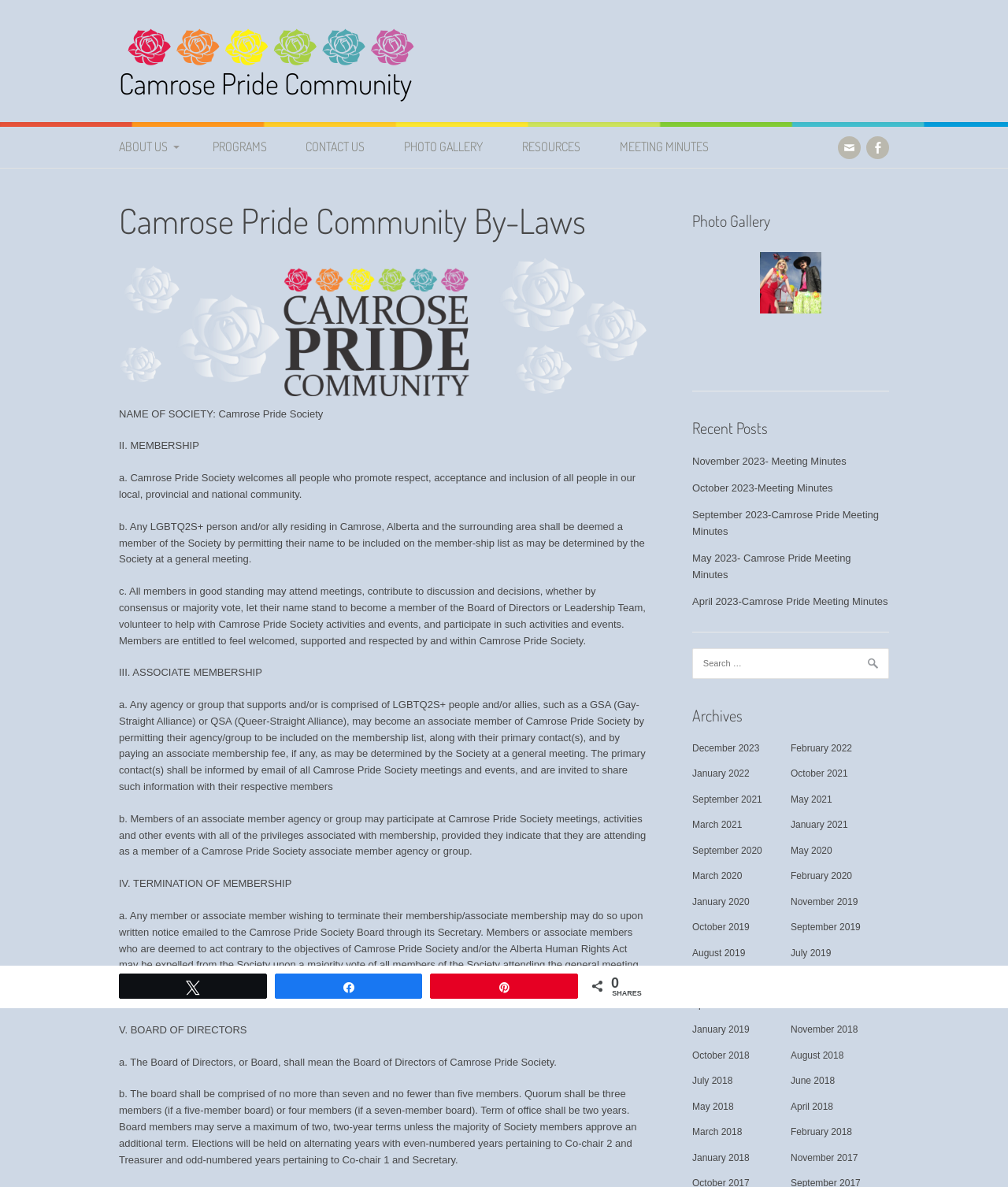Please mark the bounding box coordinates of the area that should be clicked to carry out the instruction: "Go to Photo Gallery".

[0.687, 0.175, 0.882, 0.197]